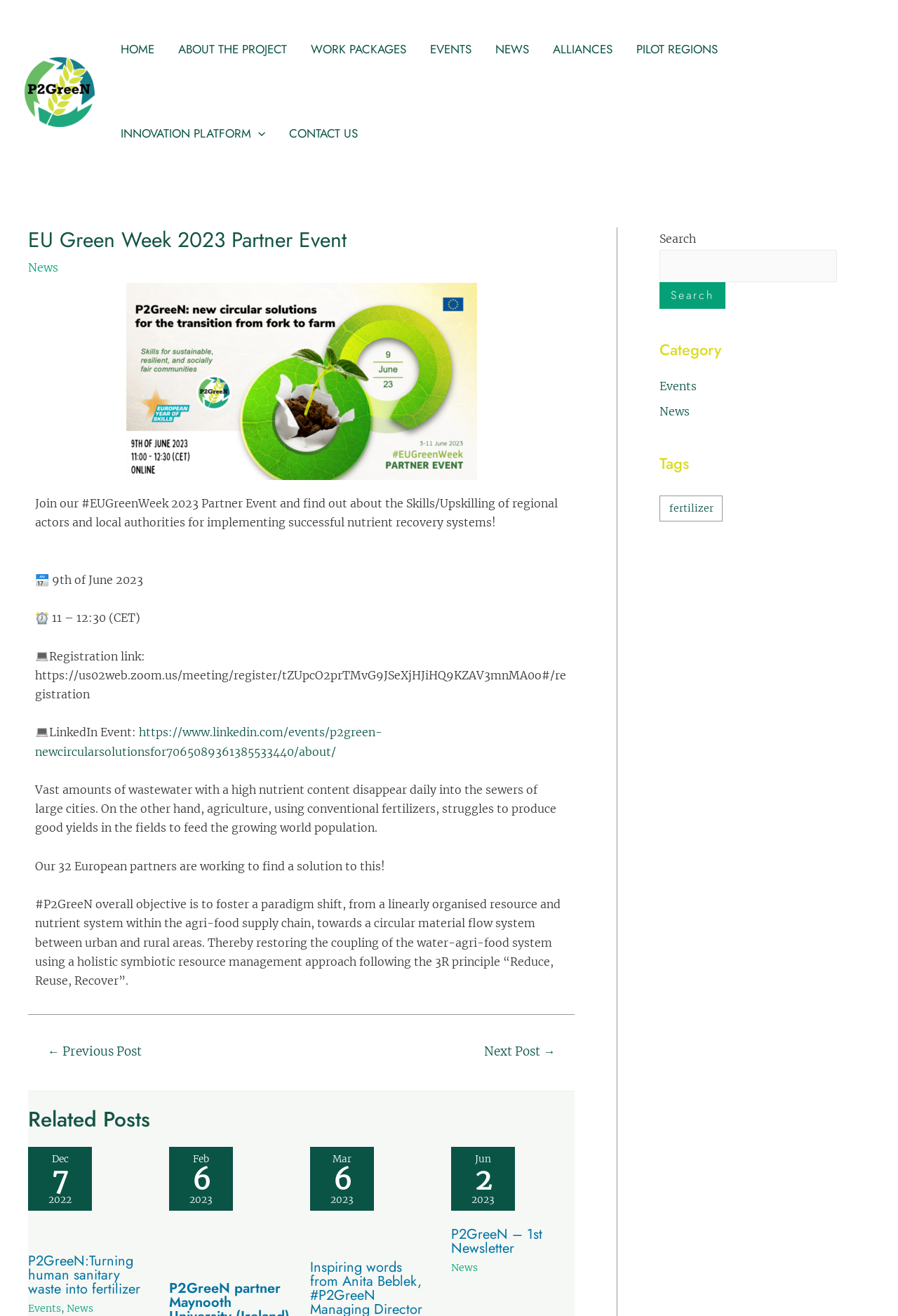Given the description "About the project", determine the bounding box of the corresponding UI element.

[0.185, 0.005, 0.333, 0.069]